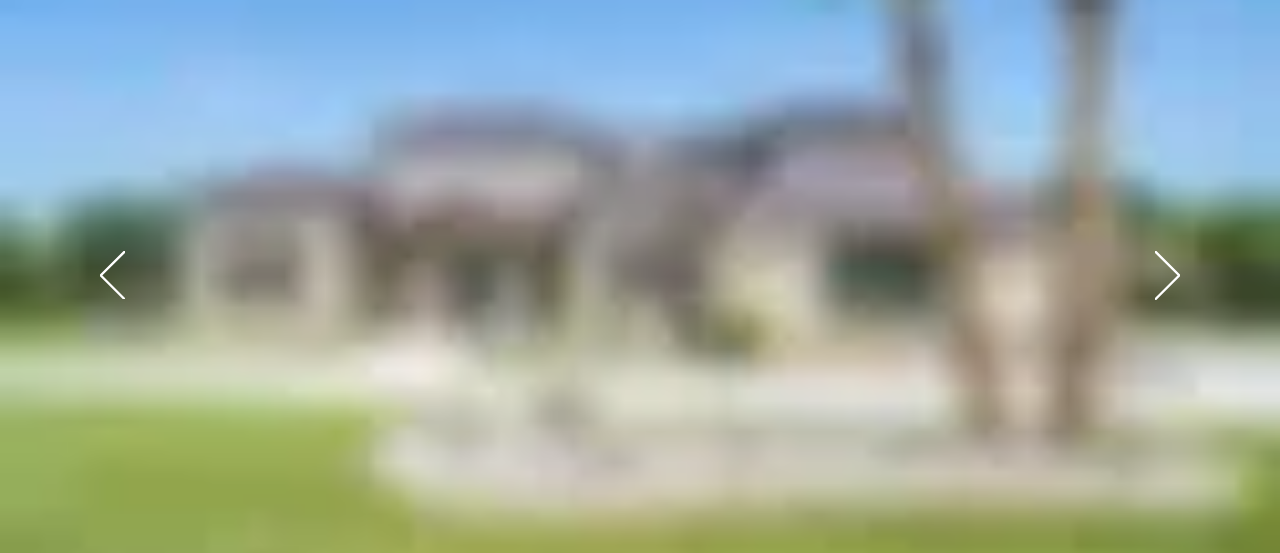What materials are used for the exterior of the house?
Make sure to answer the question with a detailed and comprehensive explanation.

The caption states that the home features a combination of stone and stucco exteriors, which adds character to the modern architectural style of the house.